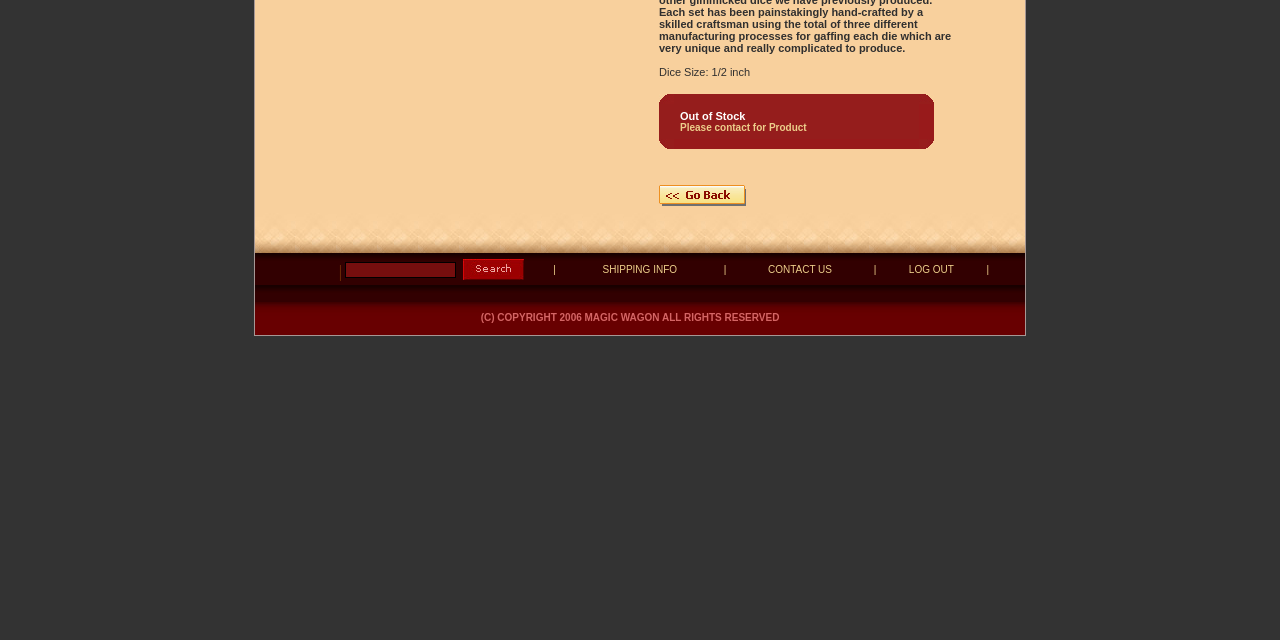Given the description of a UI element: "LOG OUT", identify the bounding box coordinates of the matching element in the webpage screenshot.

[0.71, 0.412, 0.745, 0.43]